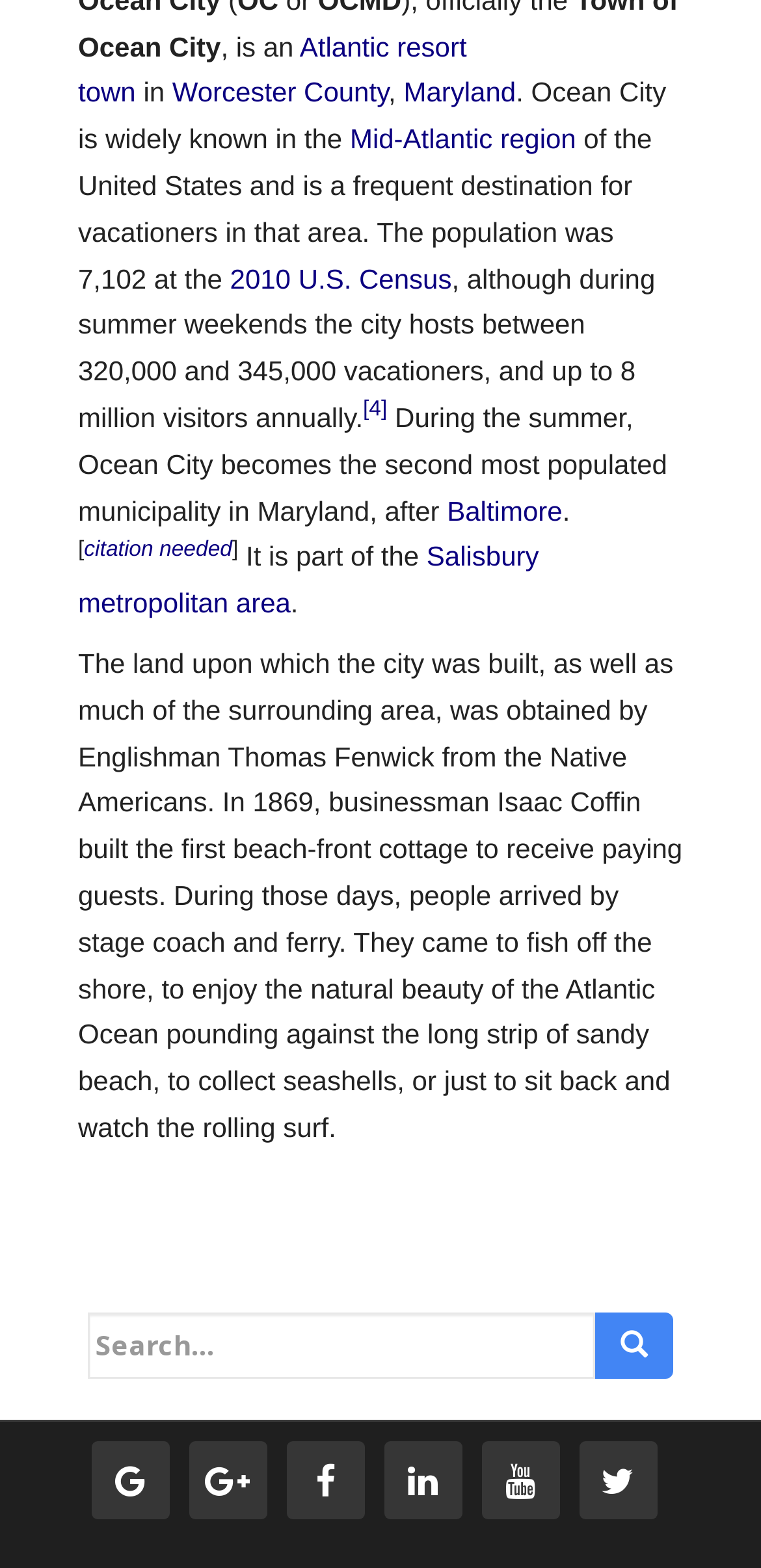What is the population of Ocean City according to the 2010 U.S. Census?
From the image, provide a succinct answer in one word or a short phrase.

7,102